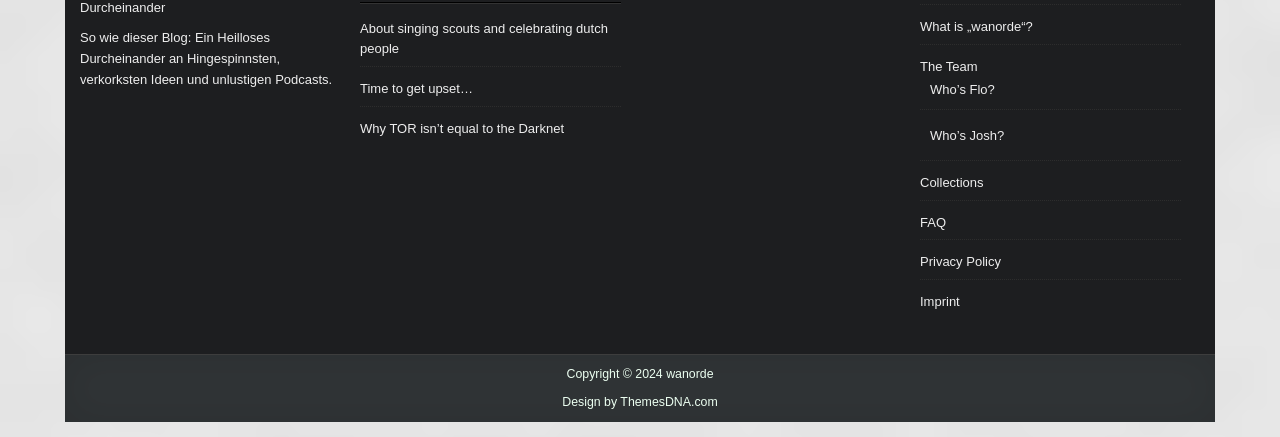Please indicate the bounding box coordinates for the clickable area to complete the following task: "Get to know the team". The coordinates should be specified as four float numbers between 0 and 1, i.e., [left, top, right, bottom].

[0.719, 0.135, 0.764, 0.17]